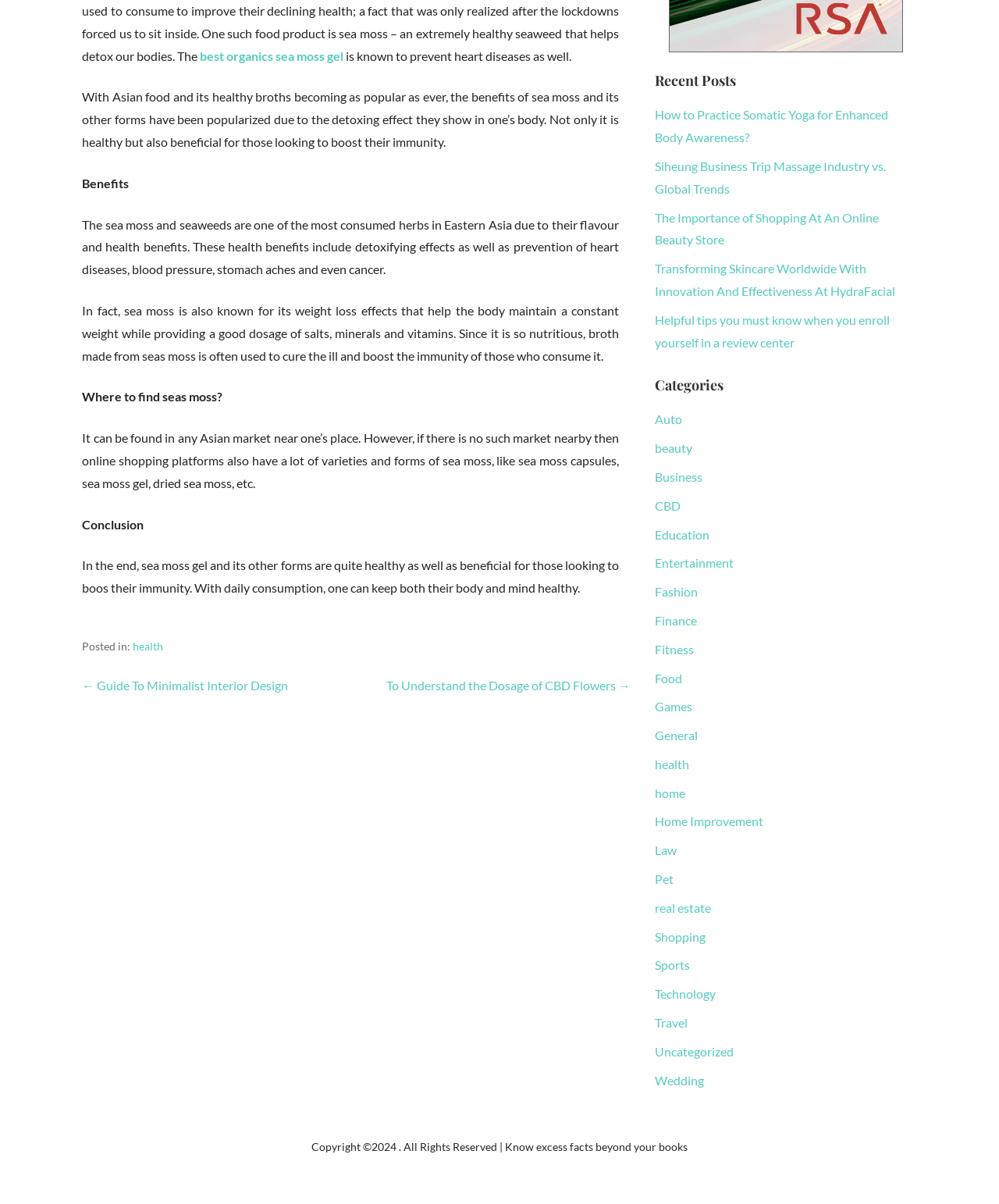Bounding box coordinates are specified in the format (top-left x, top-left y, bottom-right x, bottom-right y). All values are floating point numbers bounded between 0 and 1. Please provide the bounding box coordinate of the region this sentence describes: real estate

[0.655, 0.748, 0.711, 0.76]